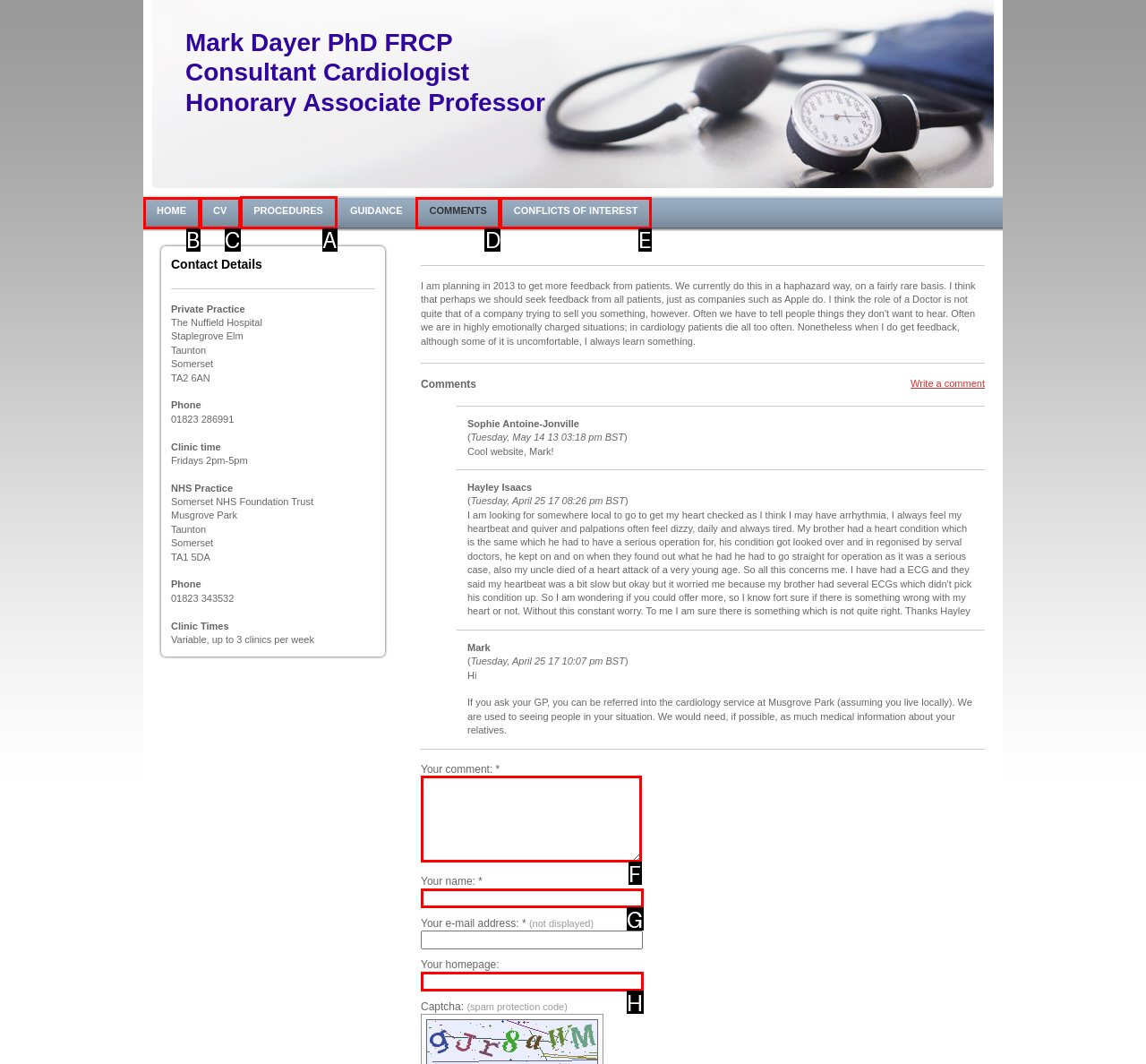Find the HTML element to click in order to complete this task: Click on the PROCEDURES link
Answer with the letter of the correct option.

A